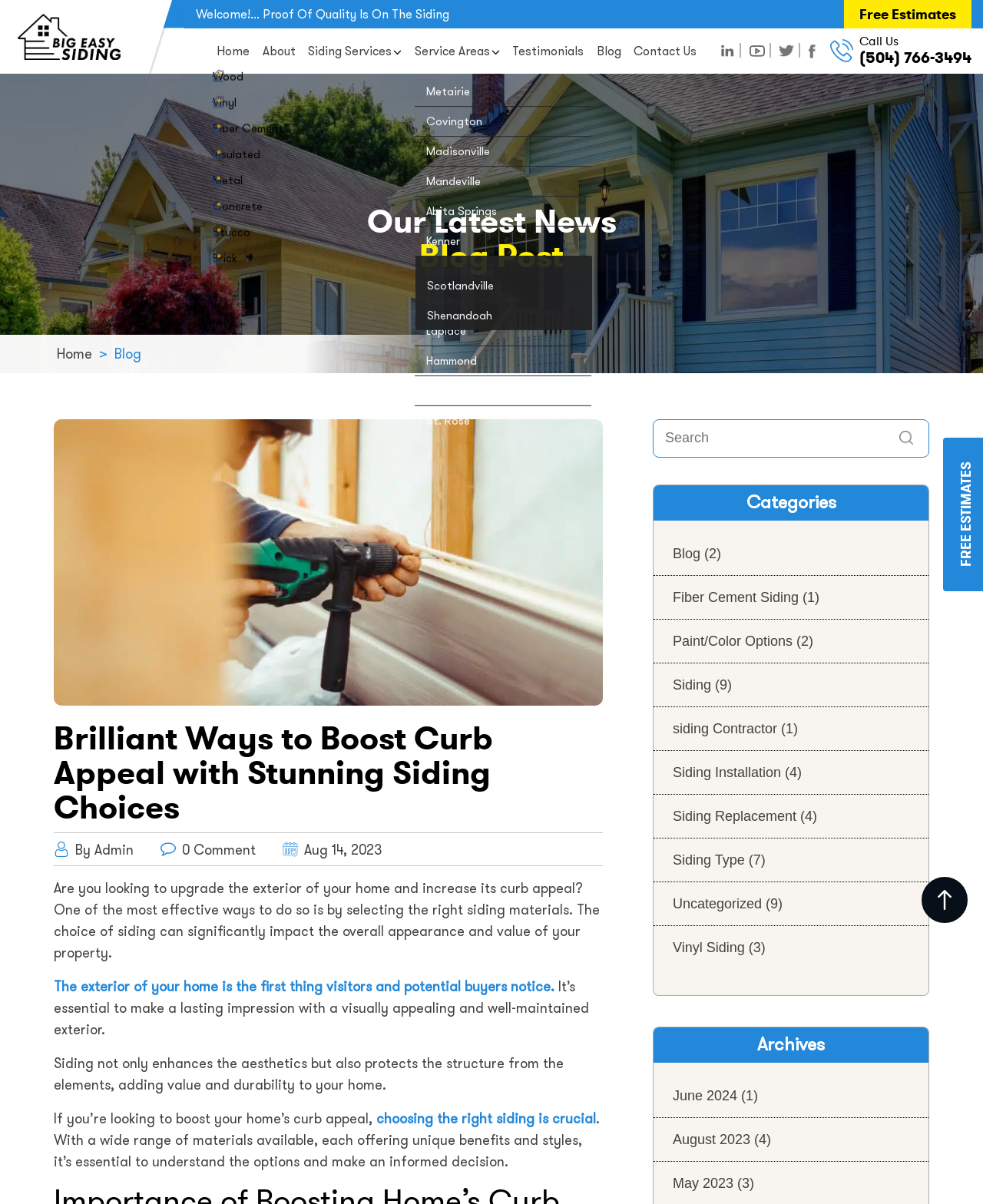Please identify the bounding box coordinates for the region that you need to click to follow this instruction: "Read the latest blog post".

[0.427, 0.196, 0.573, 0.228]